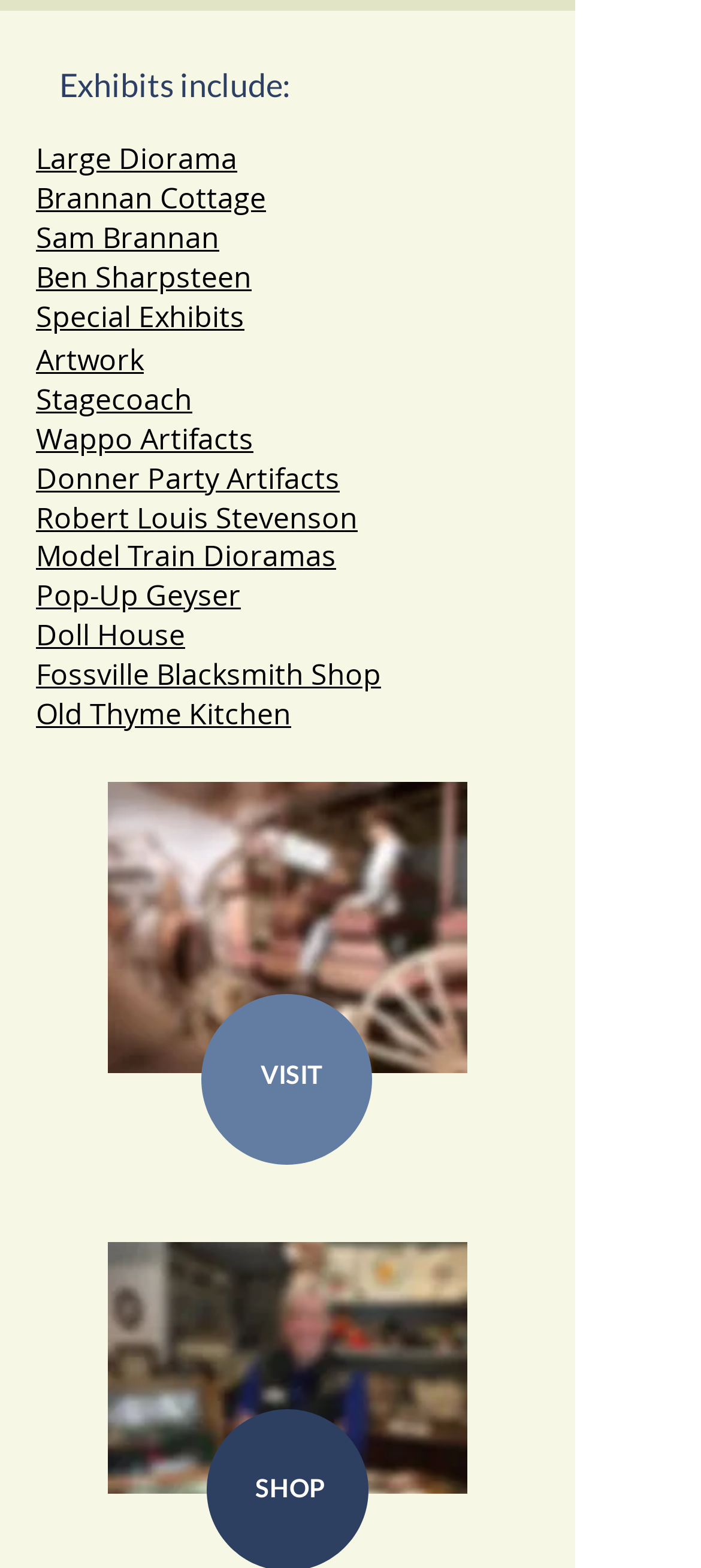What is the first exhibit related to a person?
Provide an in-depth answer to the question, covering all aspects.

I looked at the list of exhibits and found that the first one related to a person is 'Sam Brannan'.